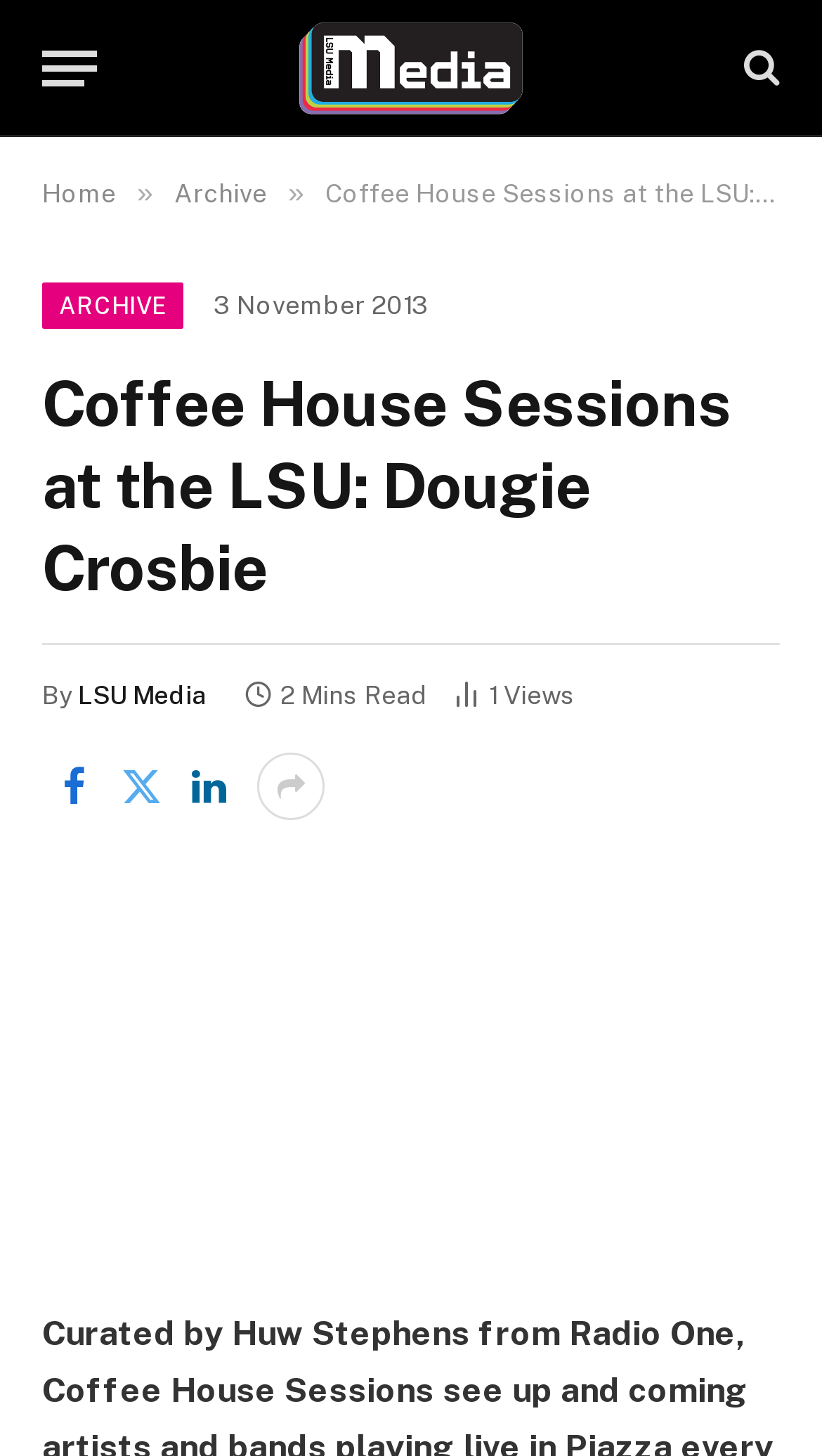Provide the bounding box coordinates for the UI element described in this sentence: "LSU Media". The coordinates should be four float values between 0 and 1, i.e., [left, top, right, bottom].

[0.095, 0.468, 0.251, 0.488]